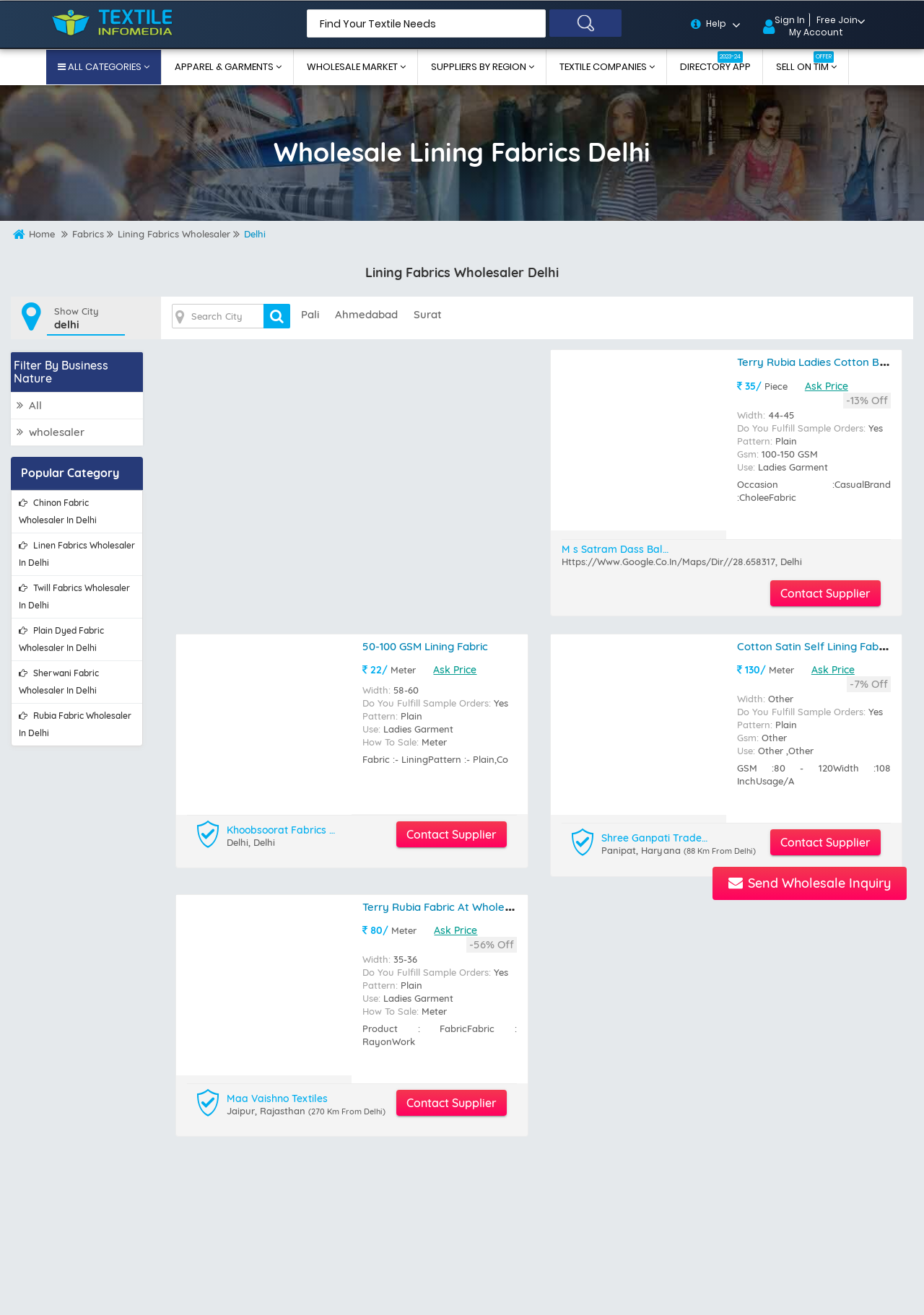Refer to the image and provide an in-depth answer to the question:
What is the price of 'Terry Rubia Ladies cotton Blouse Piece'?

The price of 'Terry Rubia Ladies cotton Blouse Piece' is not explicitly stated, but there is a 'Ask Price' button, indicating that the price needs to be inquired about.